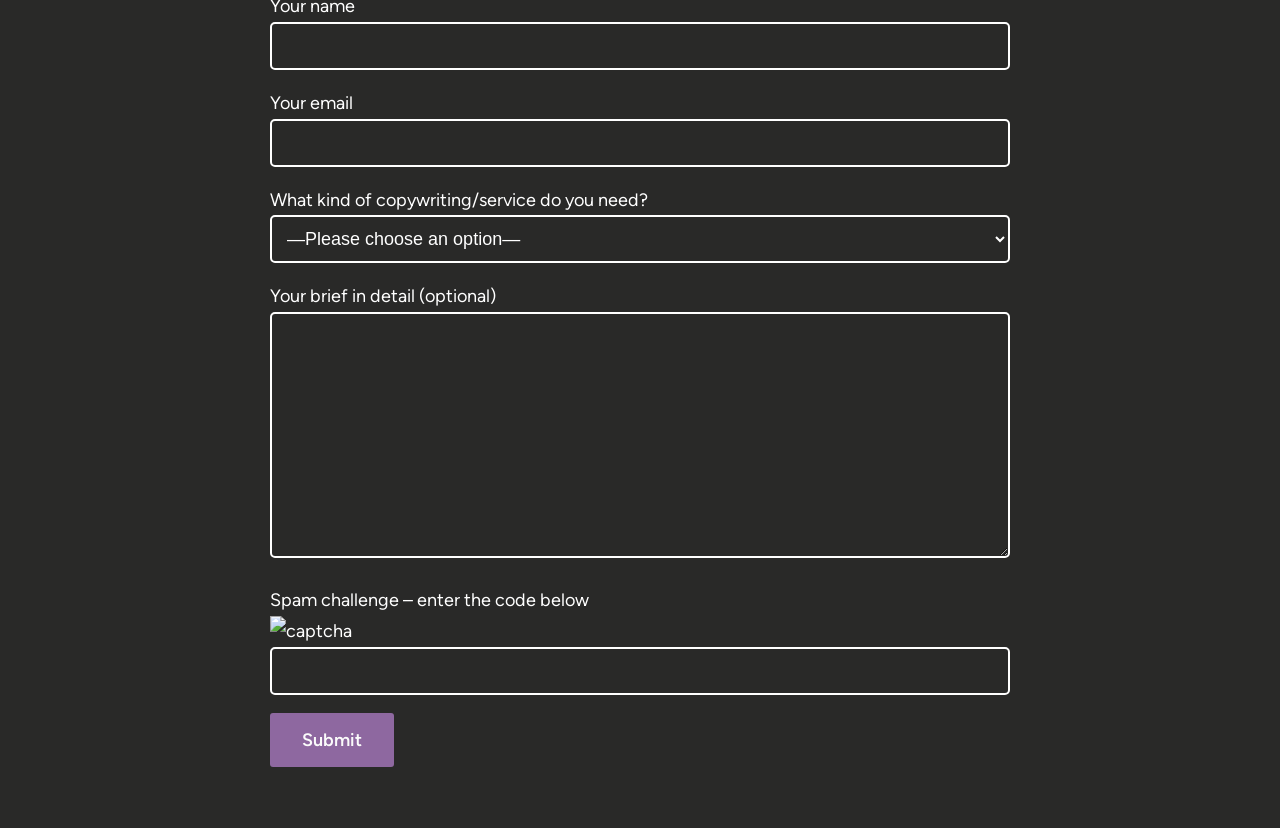Respond to the following query with just one word or a short phrase: 
What is the purpose of the textbox at the top?

Enter name